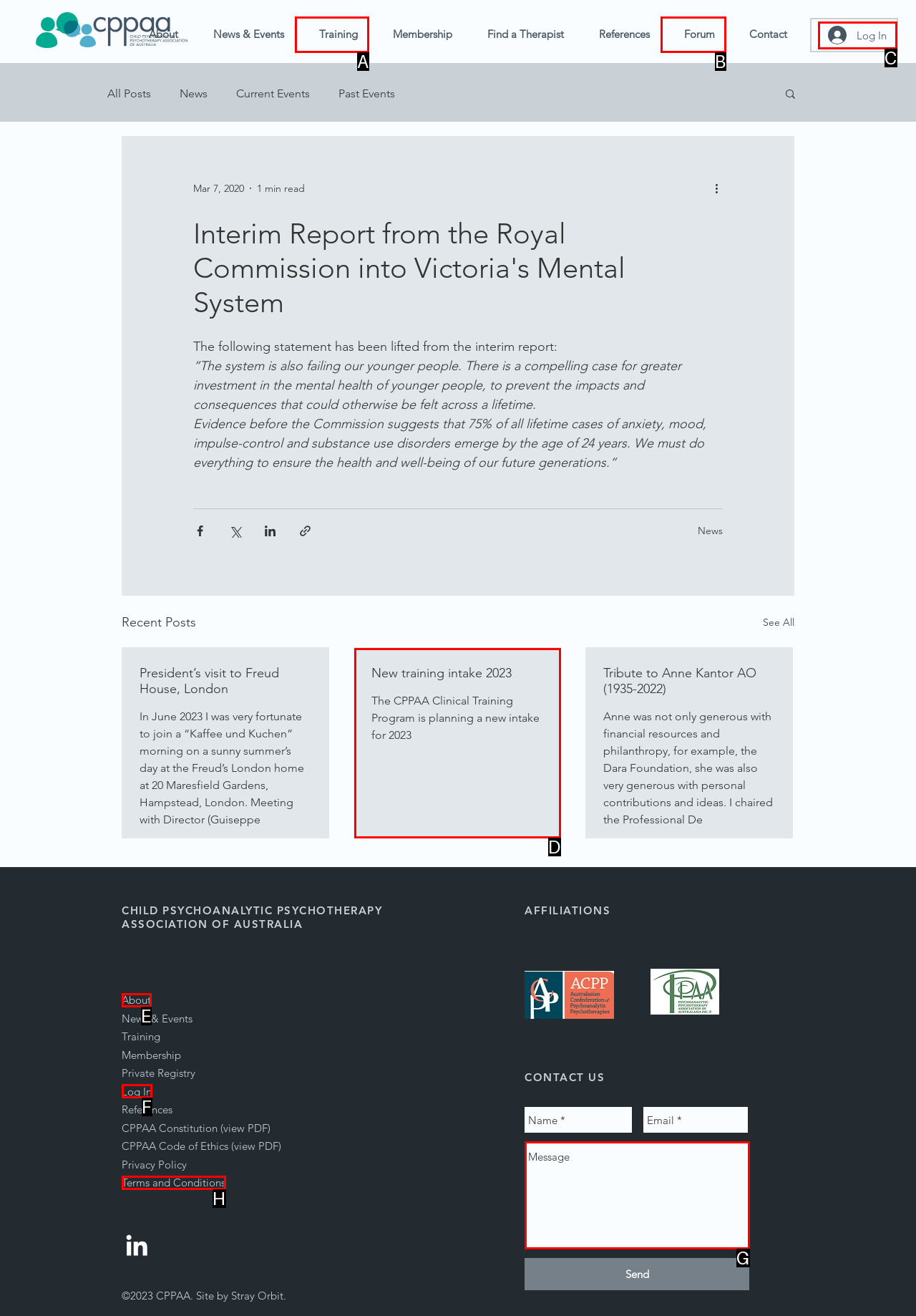Identify the HTML element that matches the description: Driftpile – Redefining Reclamation. Provide the letter of the correct option from the choices.

None